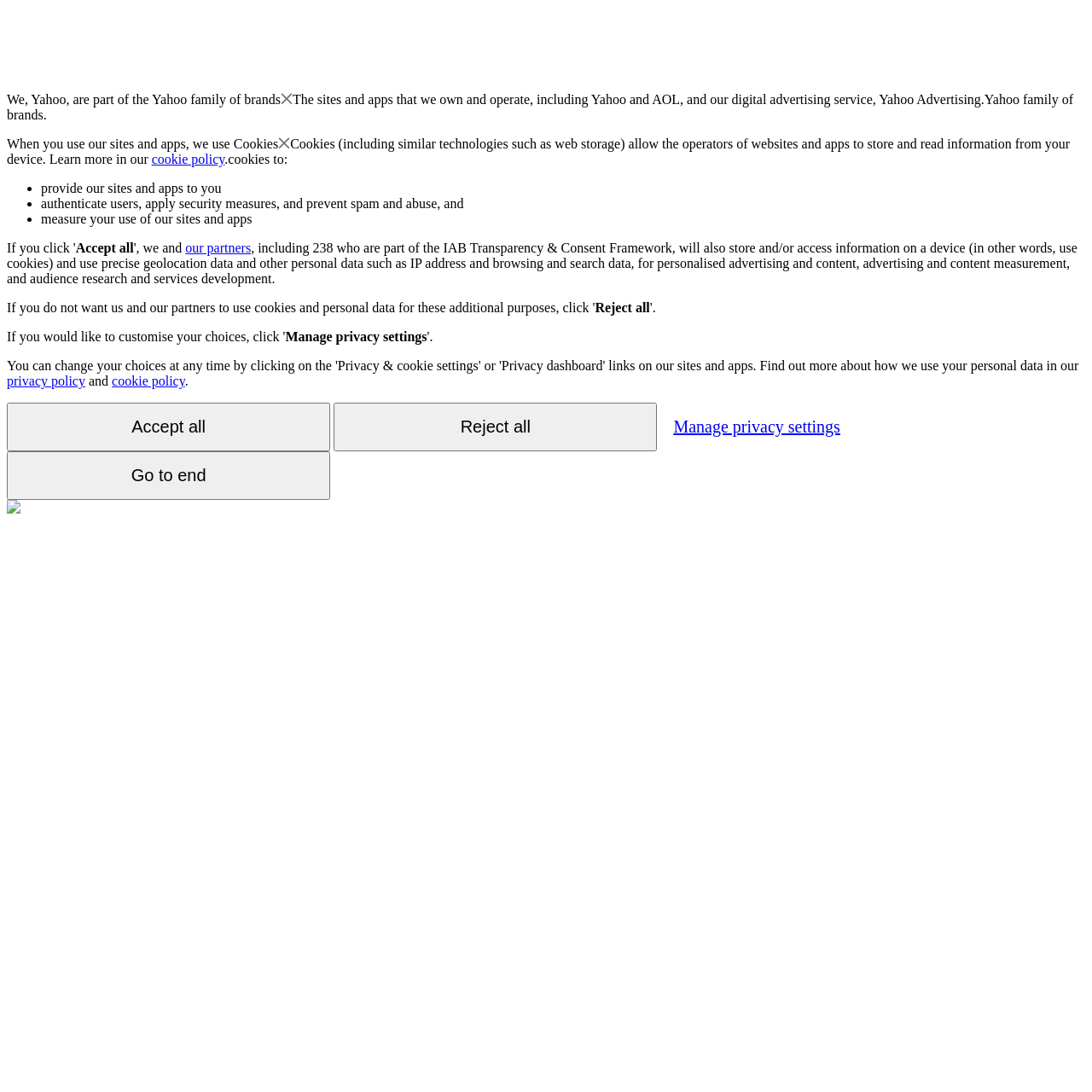Please mark the clickable region by giving the bounding box coordinates needed to complete this instruction: "Go to the 'privacy policy'".

[0.006, 0.342, 0.078, 0.355]